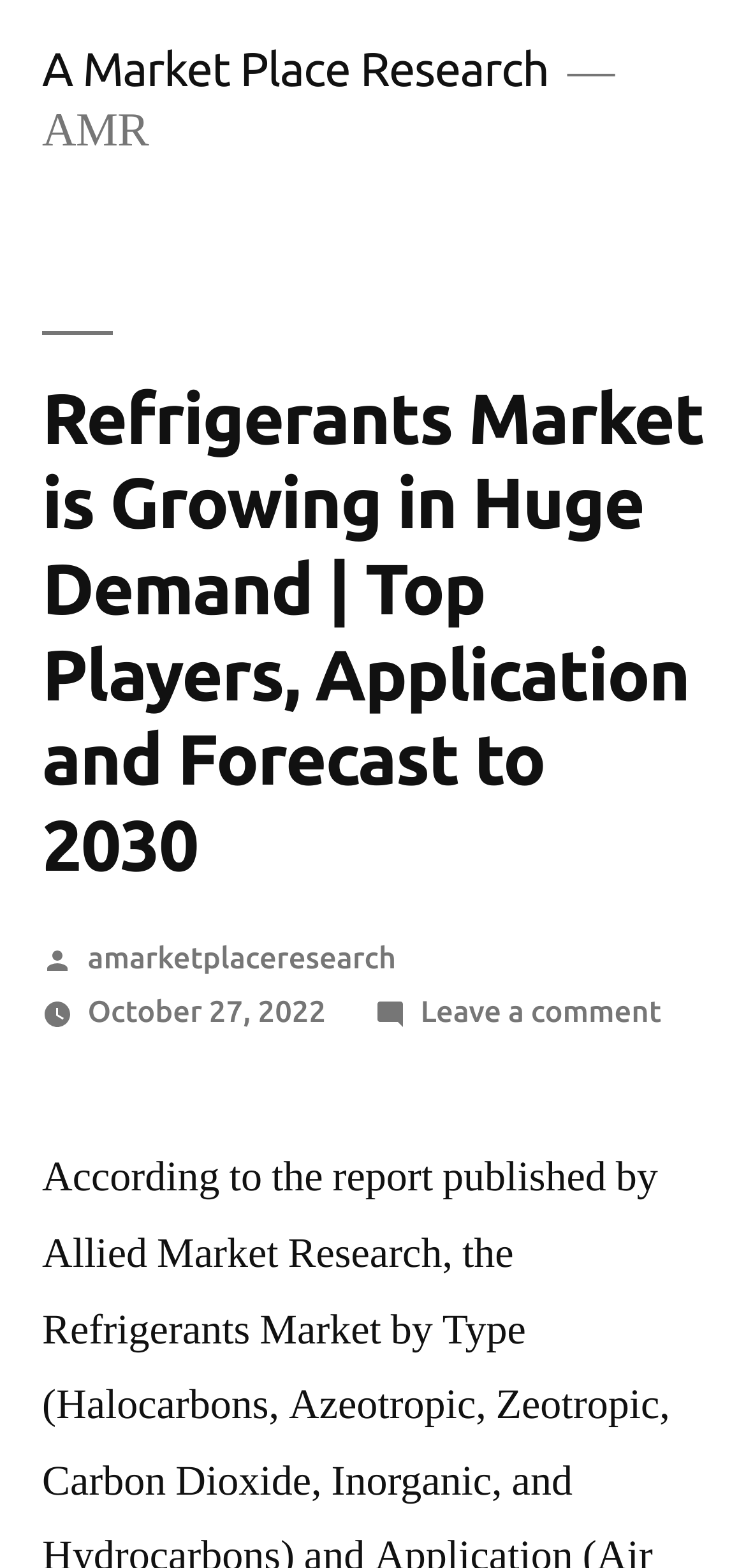Create a detailed narrative of the webpage’s visual and textual elements.

The webpage appears to be a research report or article about the refrigerants market. At the top, there is a heading that reads "Refrigerants Market is Growing in Huge Demand | Top Players, Application and Forecast to 2030". Below this heading, there is a subheading that says "Posted by" followed by a link to "amarketplaceresearch" and a timestamp of "October 27, 2022". 

To the top-left of the heading, there is a link to "A Market Place Research" and a static text "AMR" adjacent to it. 

At the bottom of the heading, there is a link that says "Leave a comment on Refrigerants Market is Growing in Huge Demand | Top Players, Application and Forecast to 2030", which suggests that the article allows user comments.